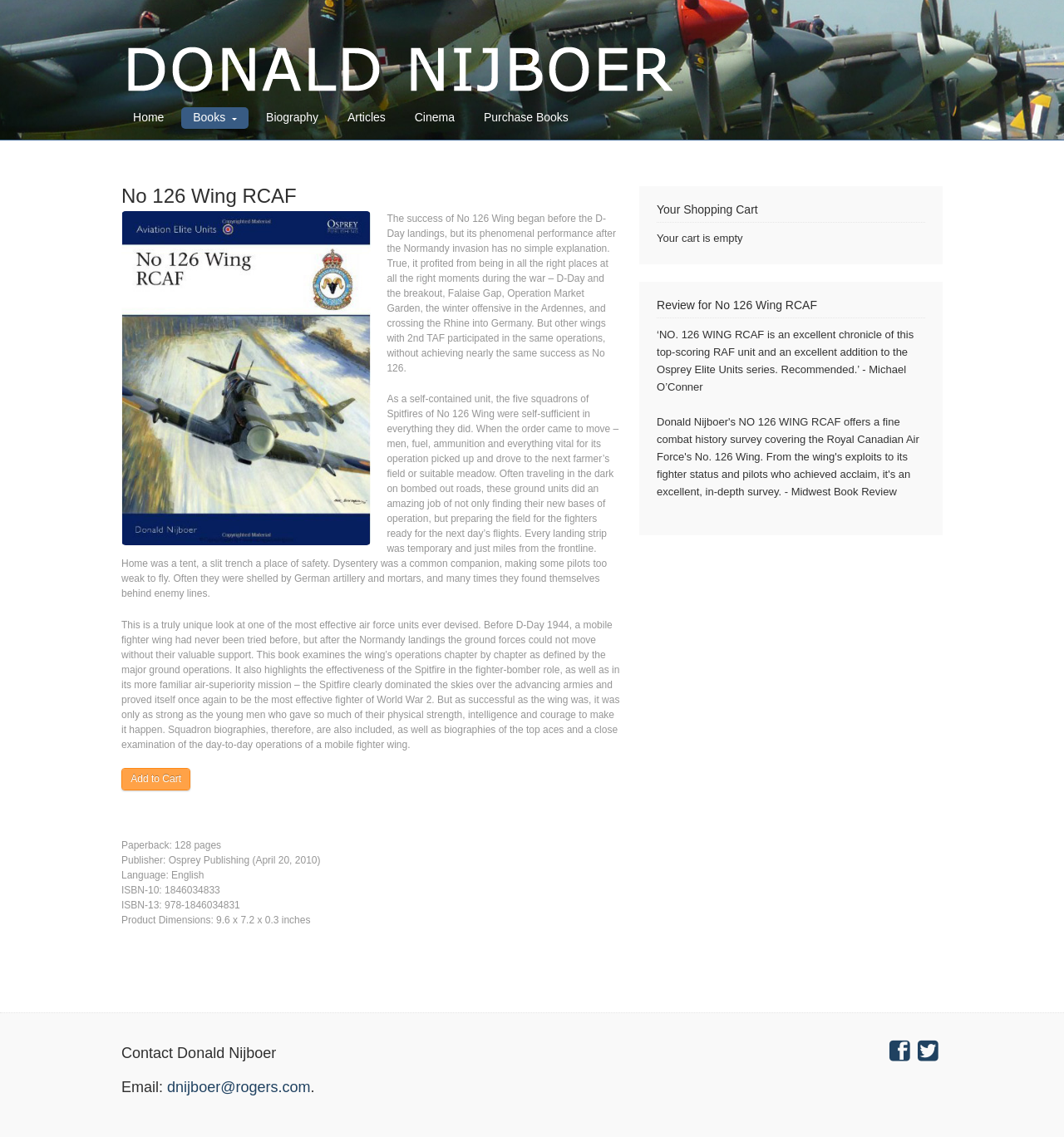Find and specify the bounding box coordinates that correspond to the clickable region for the instruction: "Contact Donald Nijboer via email".

[0.157, 0.949, 0.292, 0.963]